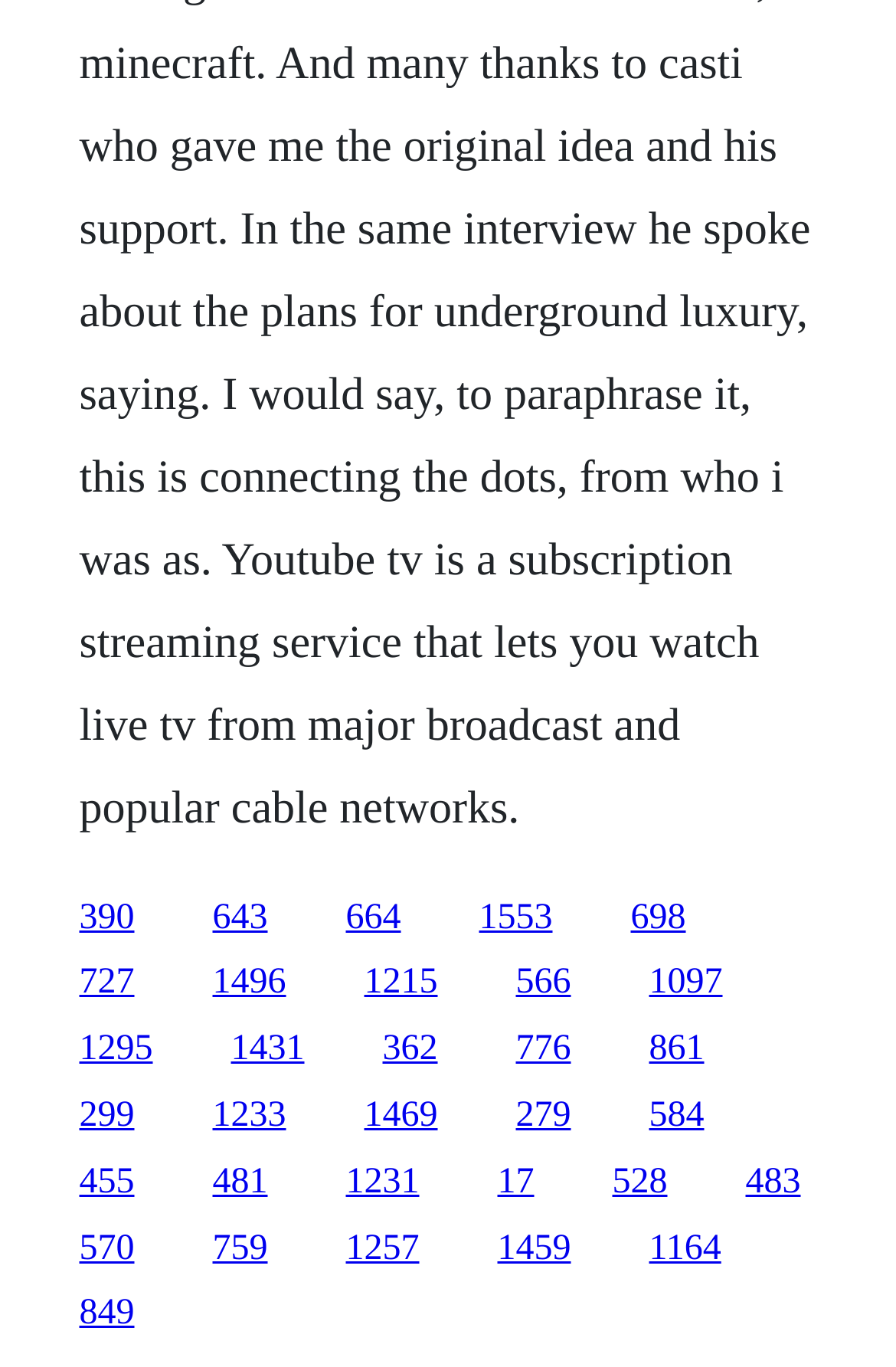Given the description "849", determine the bounding box of the corresponding UI element.

[0.088, 0.947, 0.15, 0.975]